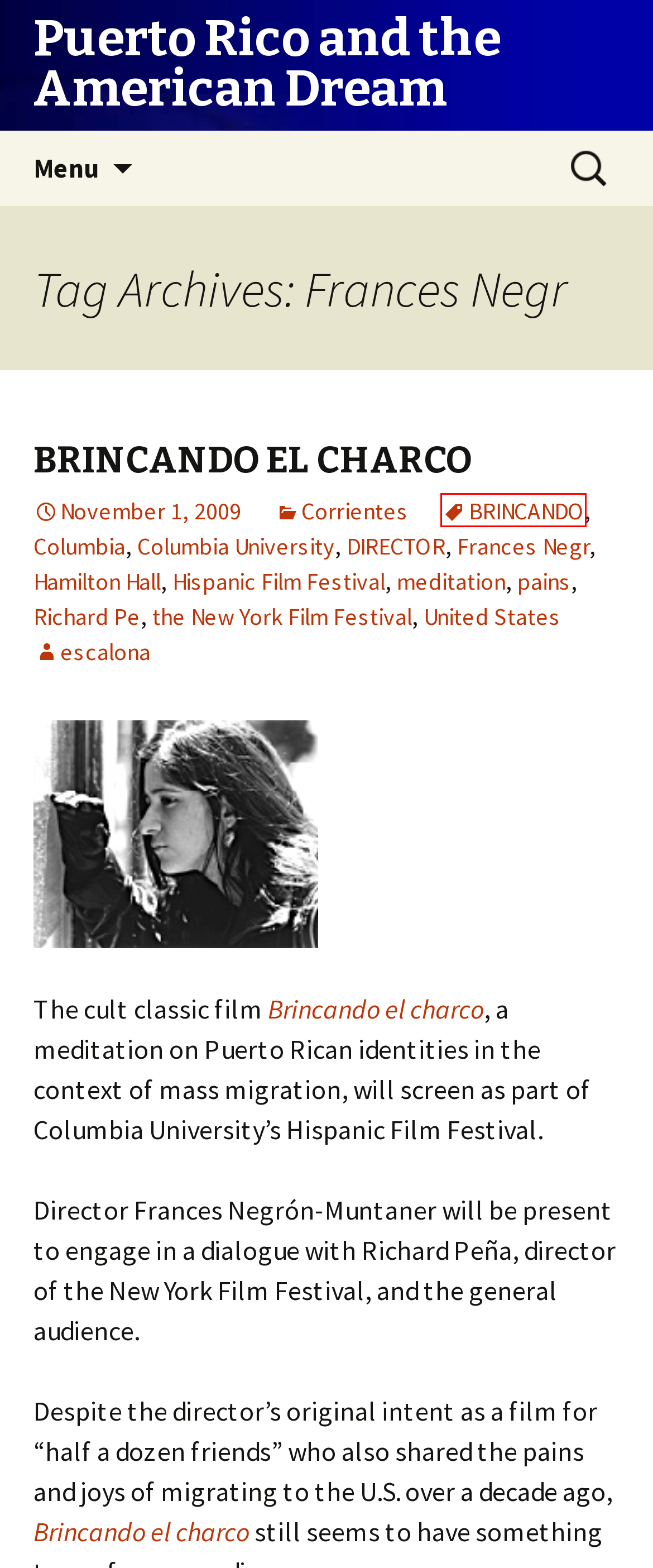You are presented with a screenshot of a webpage containing a red bounding box around an element. Determine which webpage description best describes the new webpage after clicking on the highlighted element. Here are the candidates:
A. pains | Puerto Rico and the American Dream
B. Richard Pe | Puerto Rico and the American Dream
C. Brincando El Charco Portrait of a Puerto Rican | Women Make Movies
D. escalona | Puerto Rico and the American Dream
E. Columbia University | Puerto Rico and the American Dream
F. Hispanic Film Festival | Puerto Rico and the American Dream
G. BRINCANDO | Puerto Rico and the American Dream
H. BRINCANDO EL CHARCO | Puerto Rico and the American Dream

G